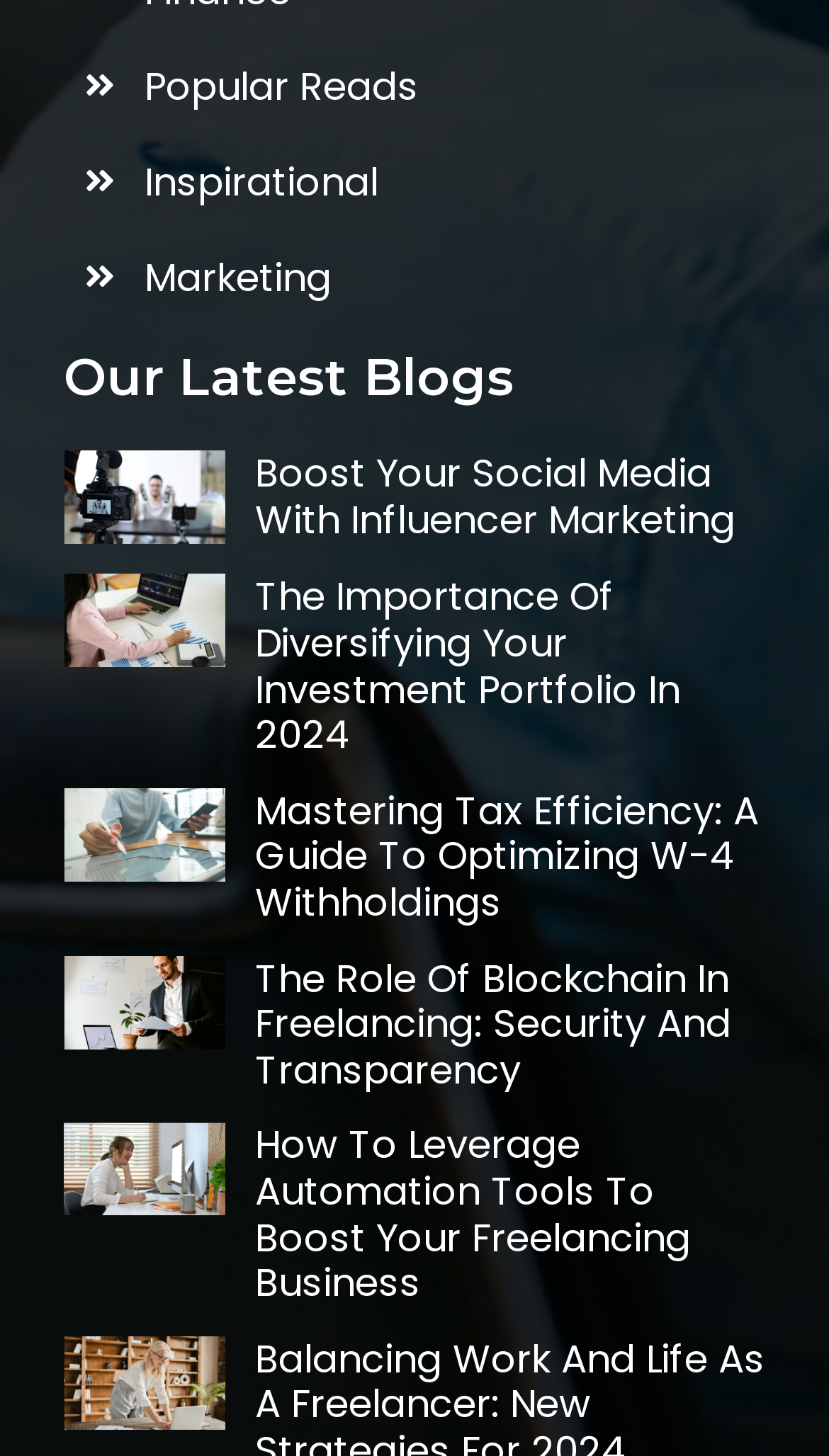Please provide the bounding box coordinate of the region that matches the element description: name="s" placeholder="Search PlanetSki..." title="Search for:". Coordinates should be in the format (top-left x, top-left y, bottom-right x, bottom-right y) and all values should be between 0 and 1.

None